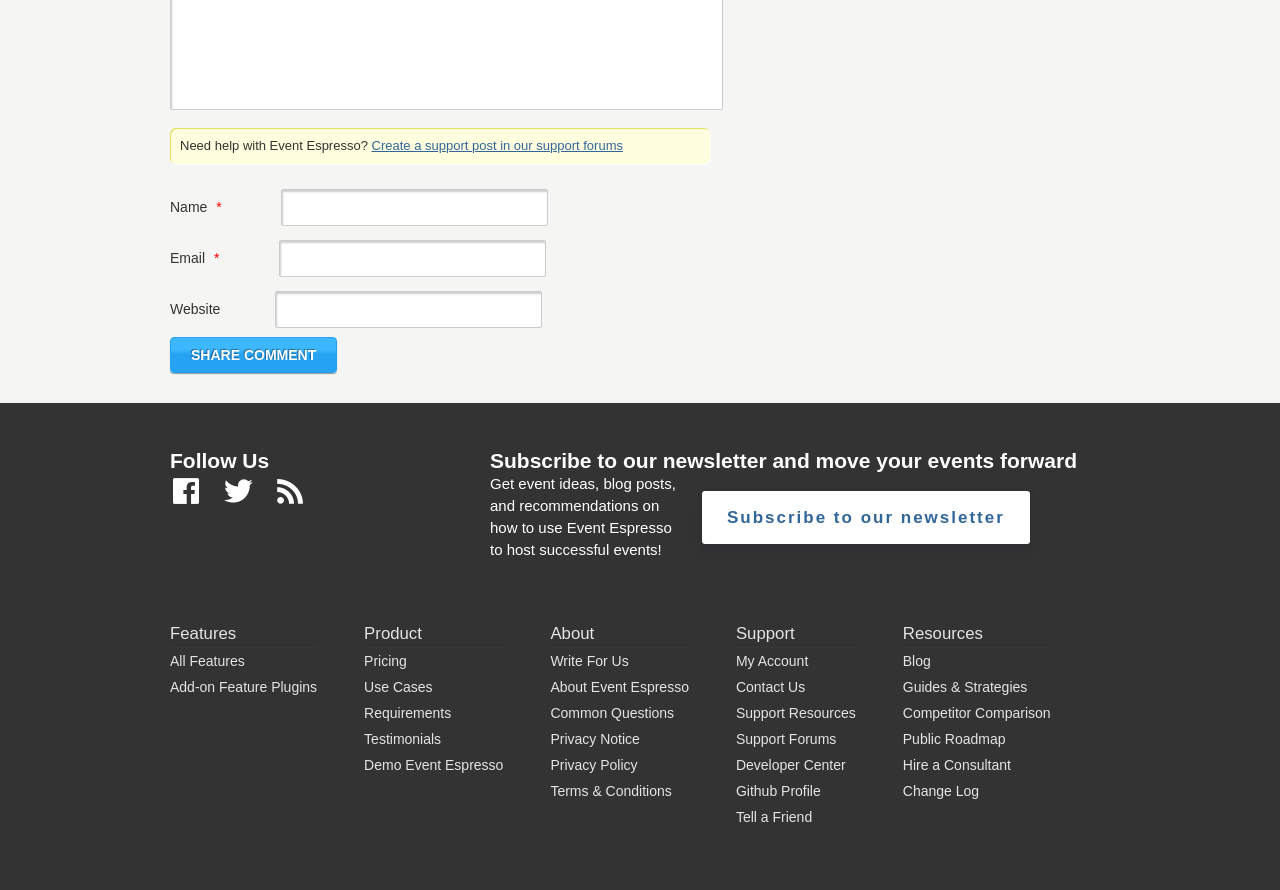What is the main topic of the webpage?
Please give a detailed and elaborate answer to the question.

The webpage appears to be about Event Espresso, a platform for hosting events. The webpage provides various resources and features related to Event Espresso, such as support, features, and product information.